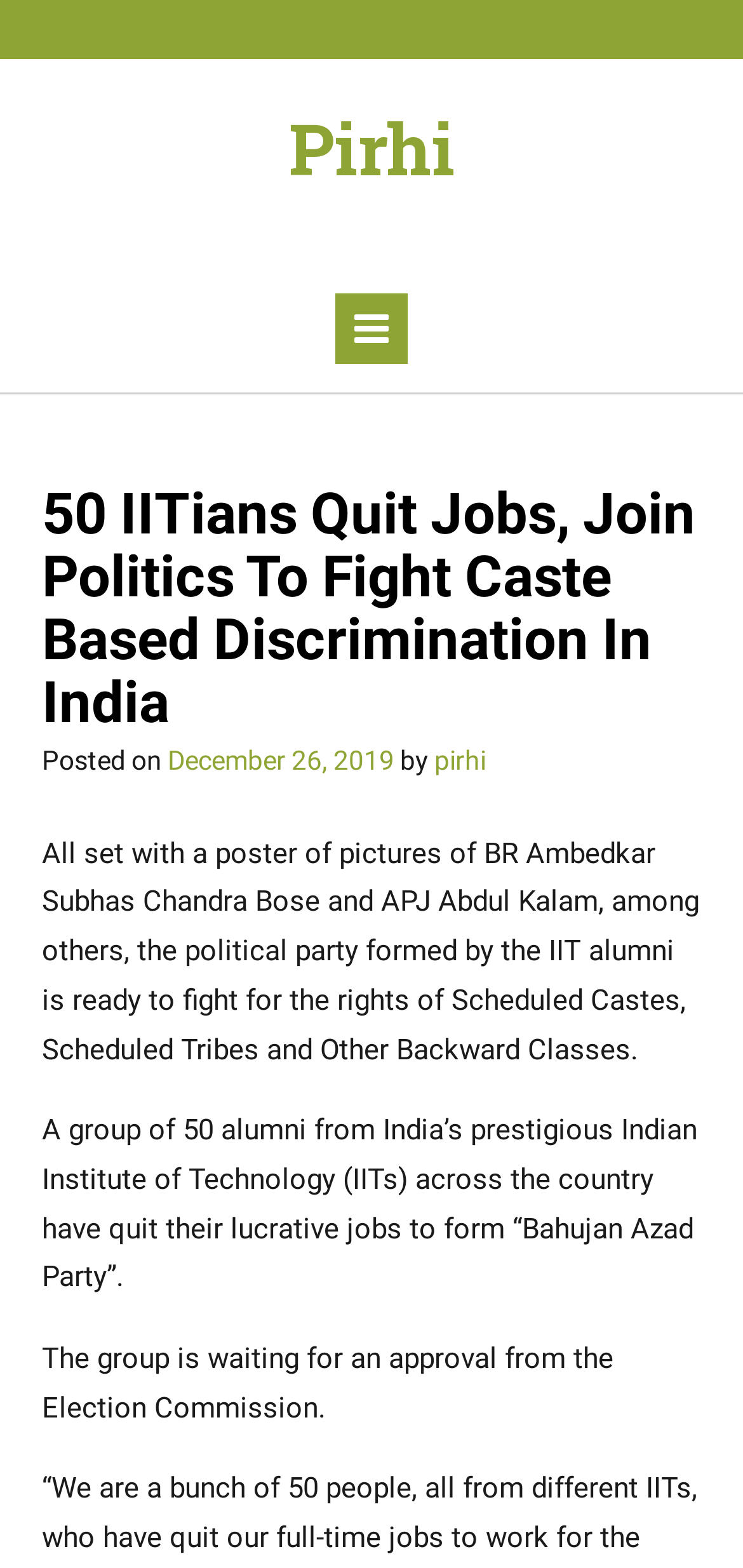What is the current status of the political party's registration?
Please give a detailed and elaborate explanation in response to the question.

The answer can be found in the third paragraph of the article, which states 'The group is waiting for an approval from the Election Commission.'